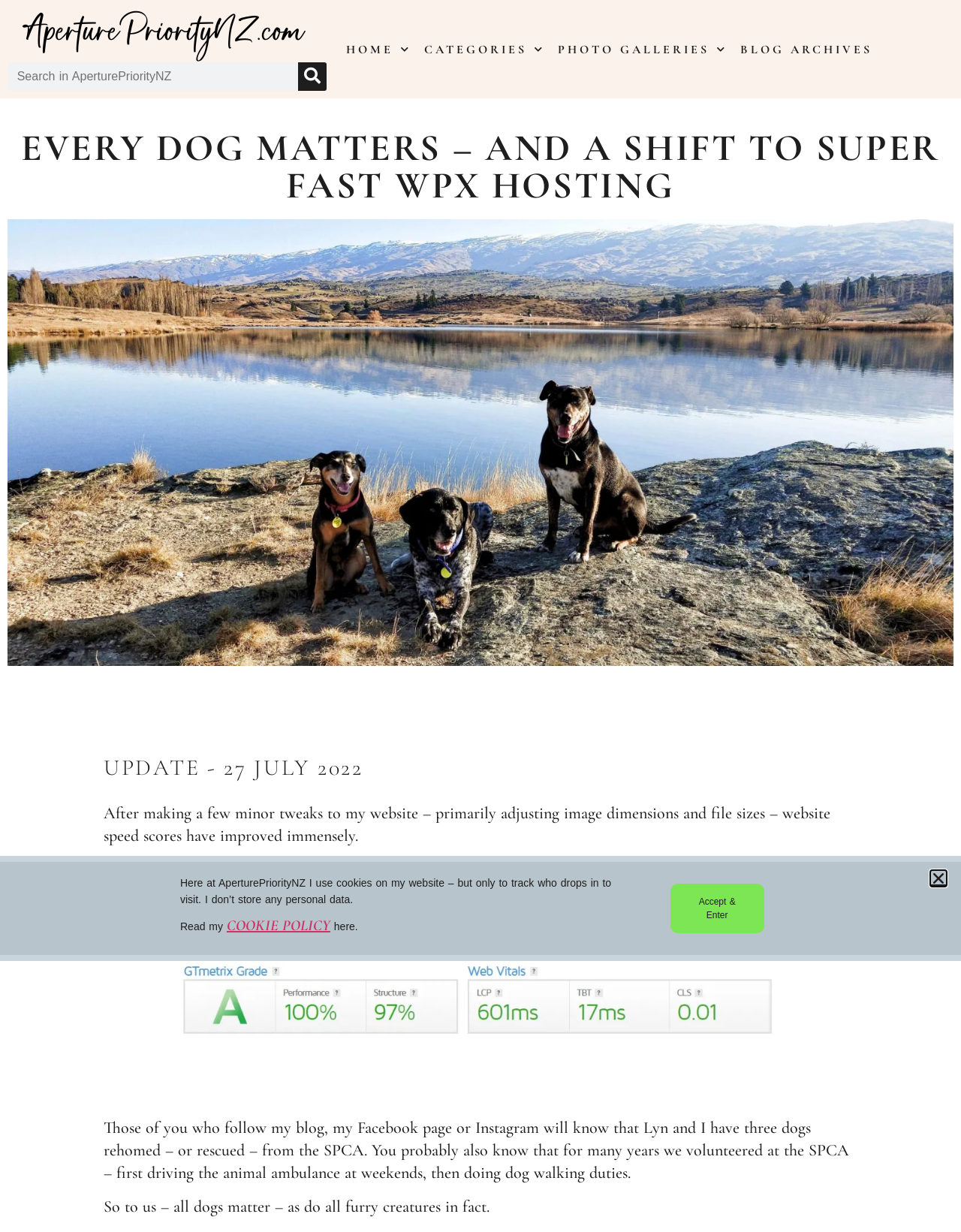How many rescue dogs do the authors have?
Using the visual information, answer the question in a single word or phrase.

Three